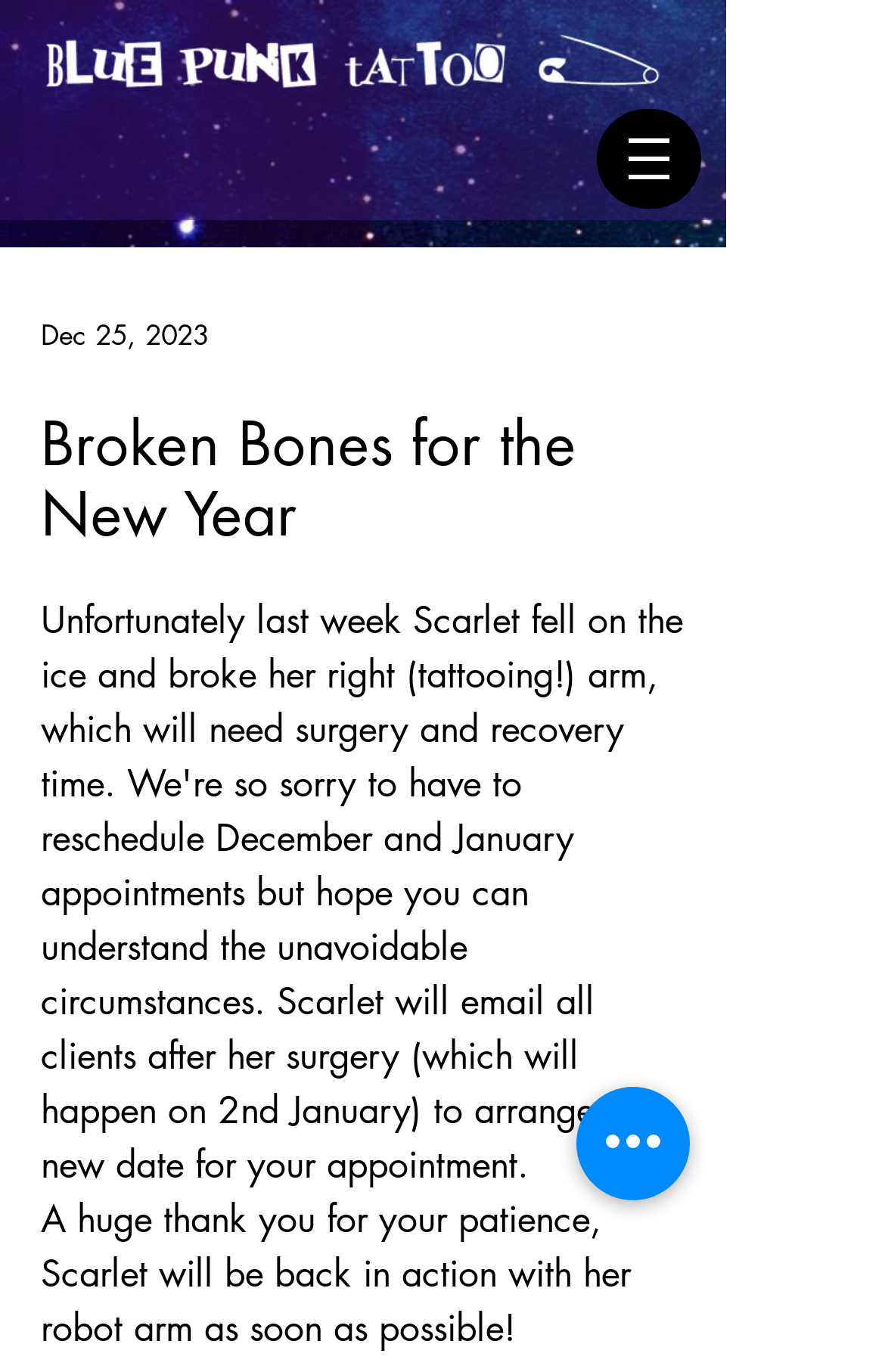Please provide the bounding box coordinates for the UI element as described: "aria-label="Quick actions"". The coordinates must be four floats between 0 and 1, represented as [left, top, right, bottom].

[0.651, 0.792, 0.779, 0.875]